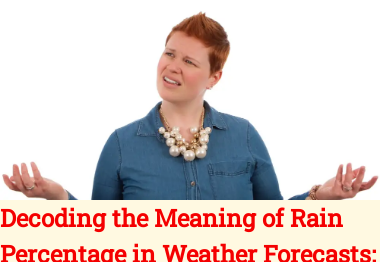Provide a short, one-word or phrase answer to the question below:
What is the woman wearing around her neck?

Pearl necklace